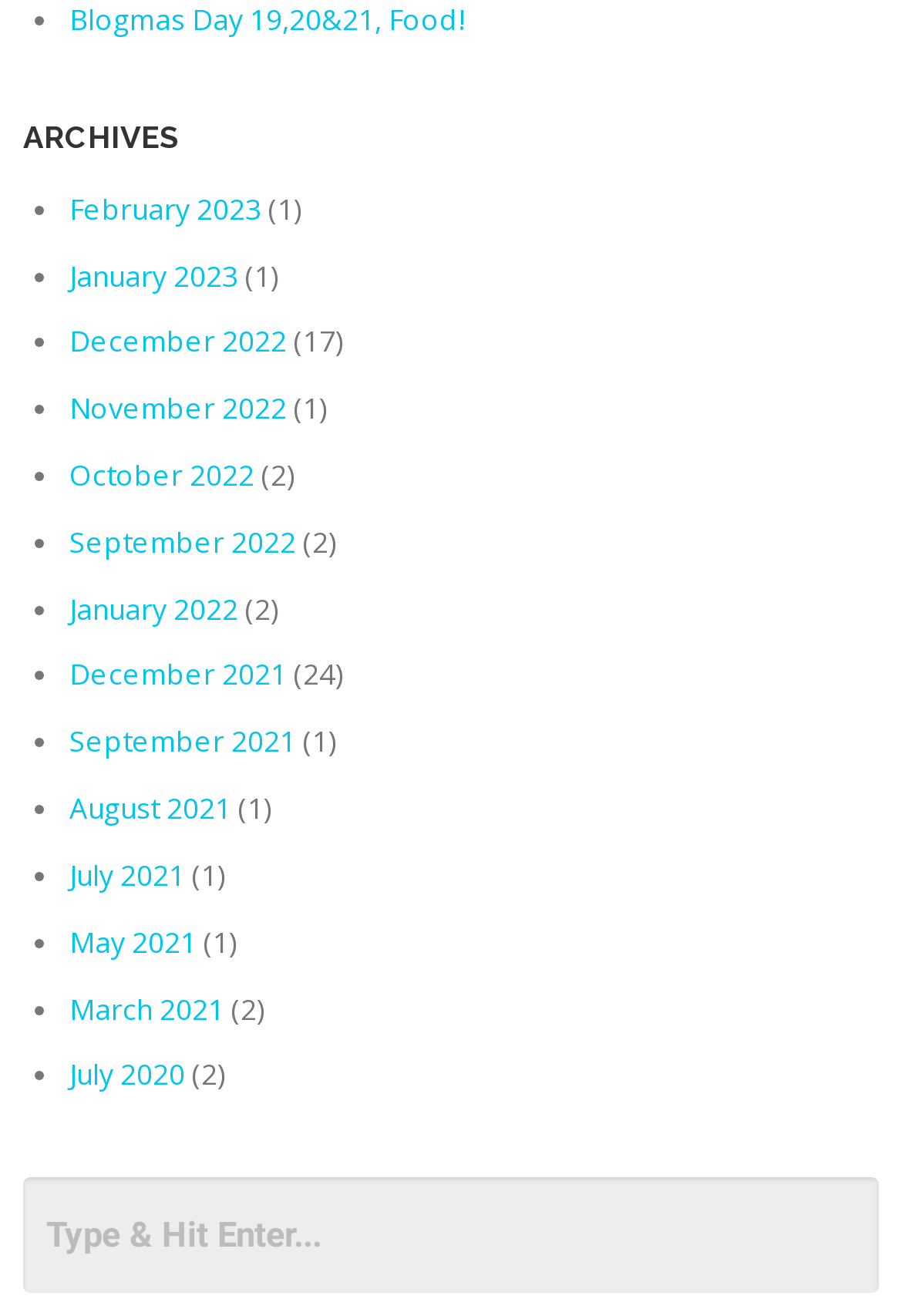What is the most recent month with blog posts?
Can you give a detailed and elaborate answer to the question?

I looked at the list of months with blog posts and found that February 2023 is the most recent one, as it appears at the top of the list.